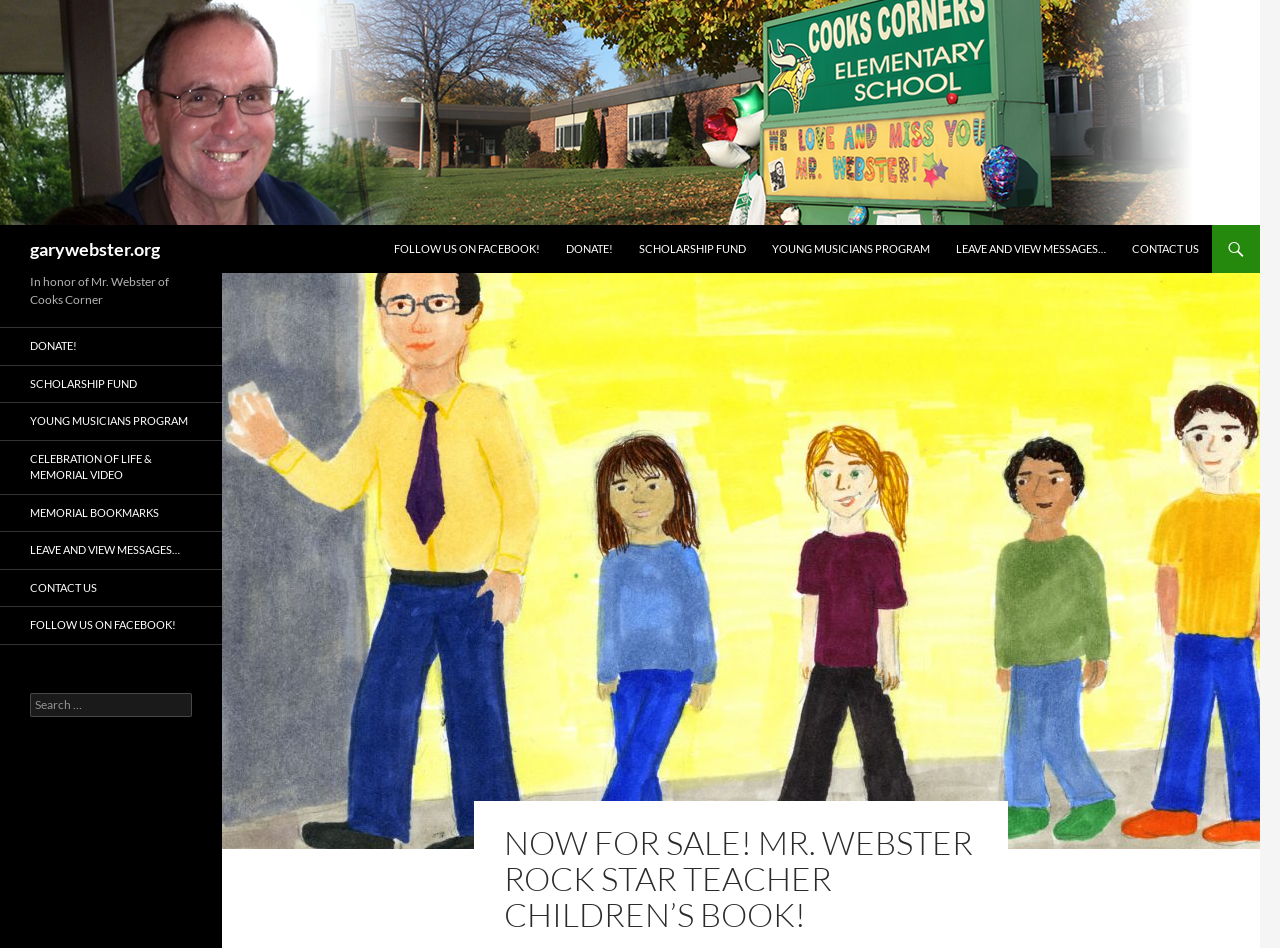What is the purpose of the 'DONATE!' link?
Based on the image, answer the question in a detailed manner.

The 'DONATE!' link is located in the sidebar and is accompanied by a link to a 'SCHOLARSHIP FUND'. This suggests that the purpose of the 'DONATE!' link is to allow users to donate to a scholarship fund, possibly in memory of Mr. Webster.